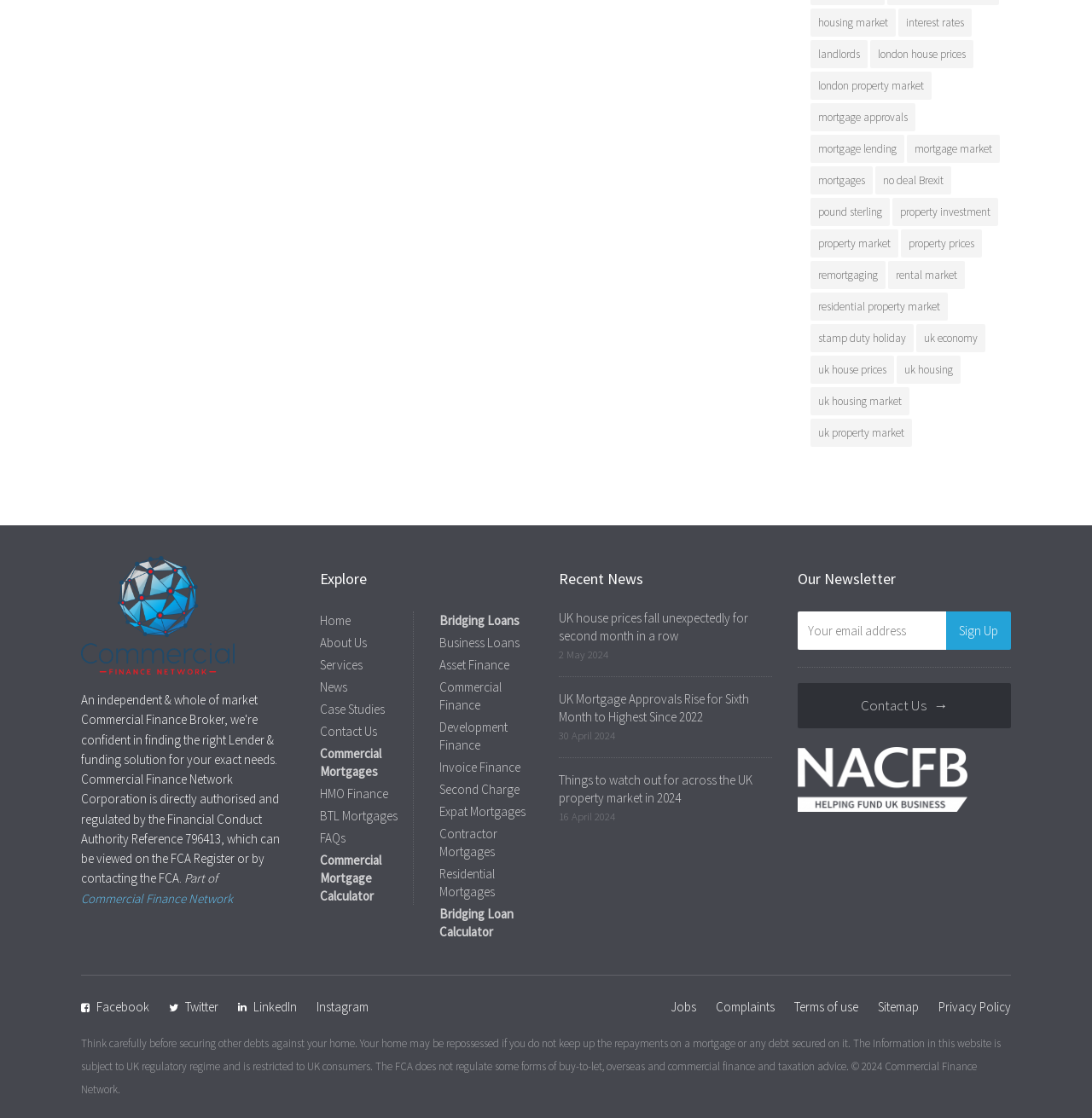How many social media links are there?
Give a detailed explanation using the information visible in the image.

There are 4 social media links at the bottom of the webpage: Facebook, Twitter, LinkedIn, and Instagram.